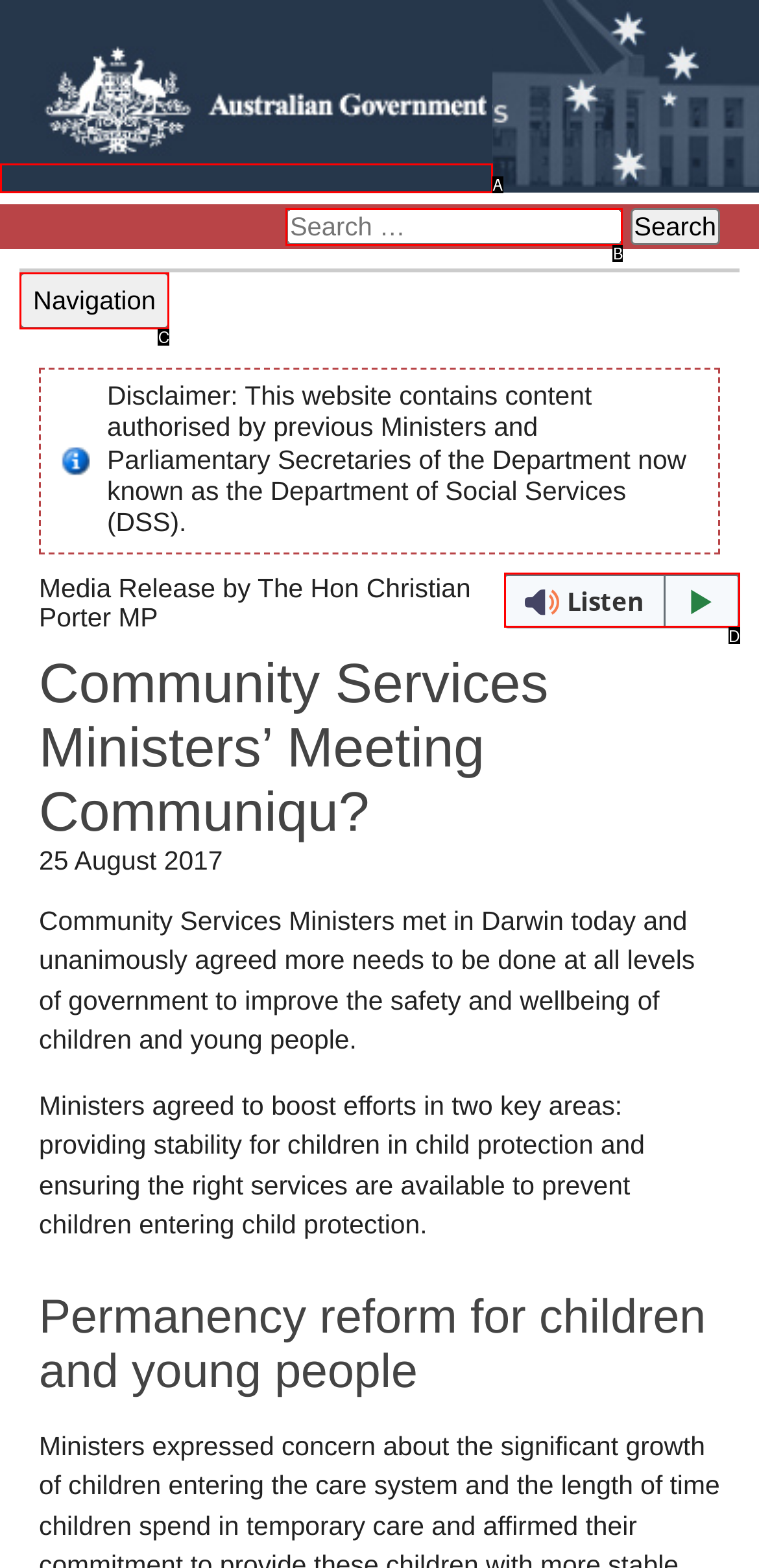Identify the HTML element that corresponds to the description: parent_node: Search for: Provide the letter of the correct option directly.

A